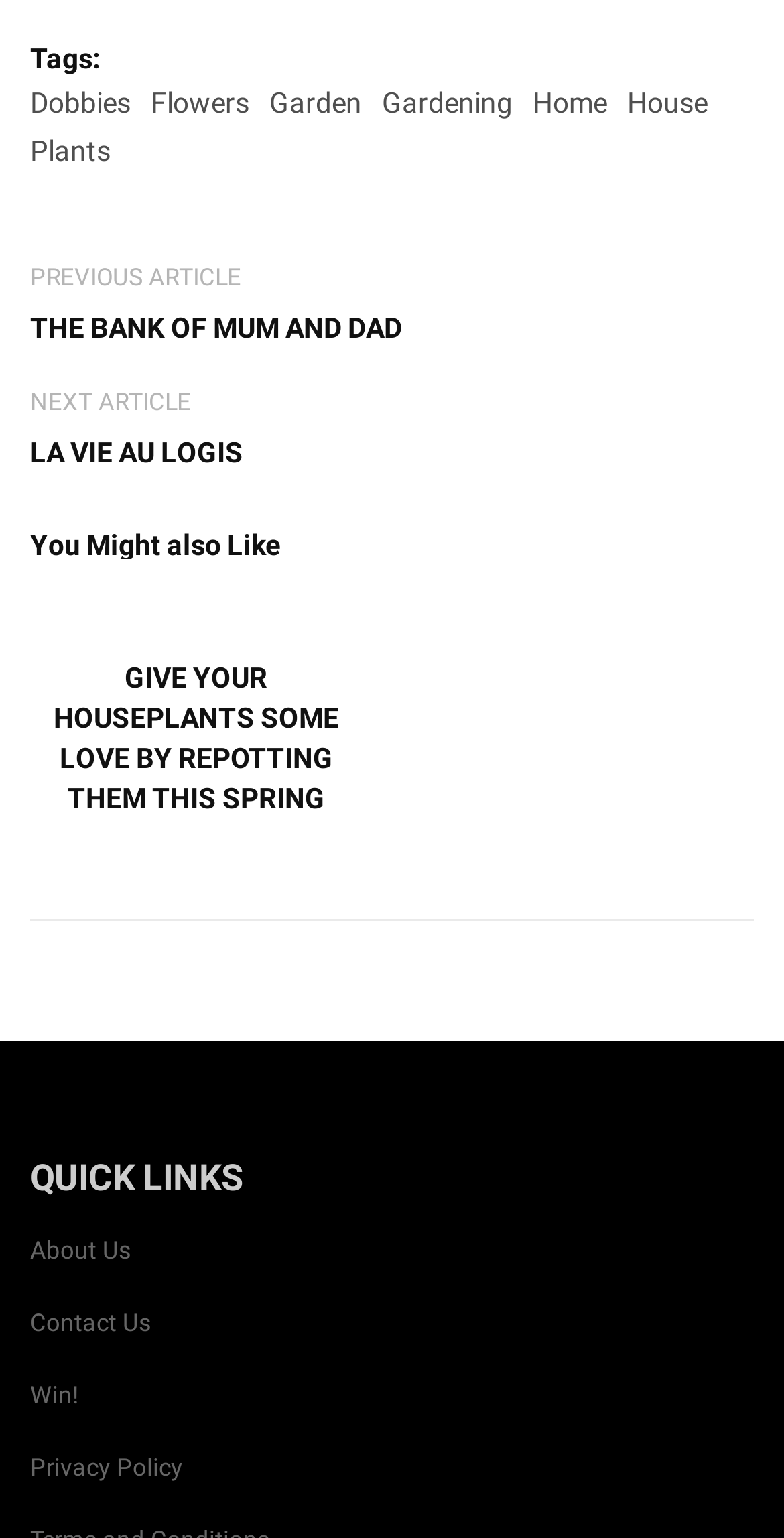Identify the bounding box coordinates for the region of the element that should be clicked to carry out the instruction: "View June 2009". The bounding box coordinates should be four float numbers between 0 and 1, i.e., [left, top, right, bottom].

None